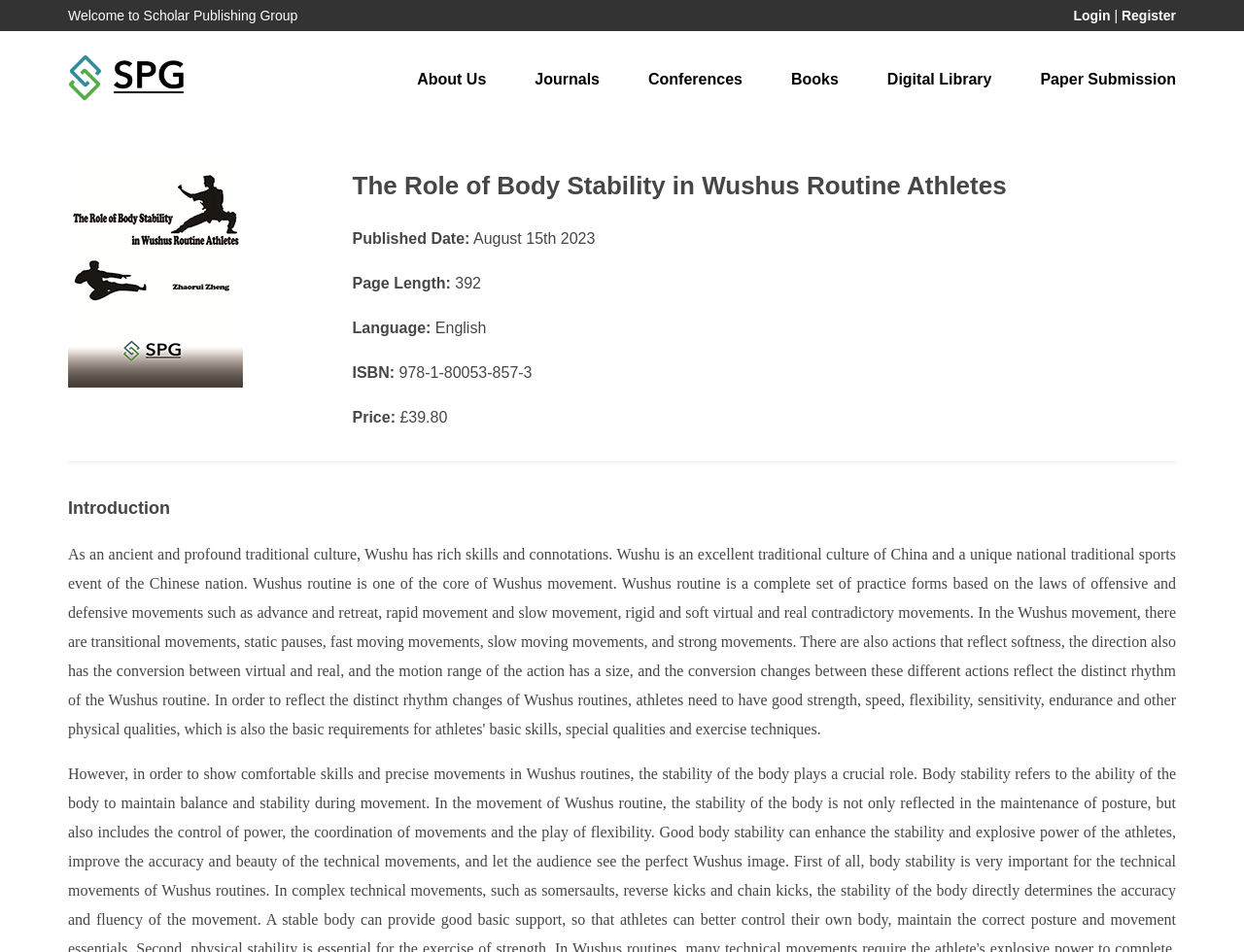Find and provide the bounding box coordinates for the UI element described with: "About Us".

[0.324, 0.059, 0.403, 0.11]